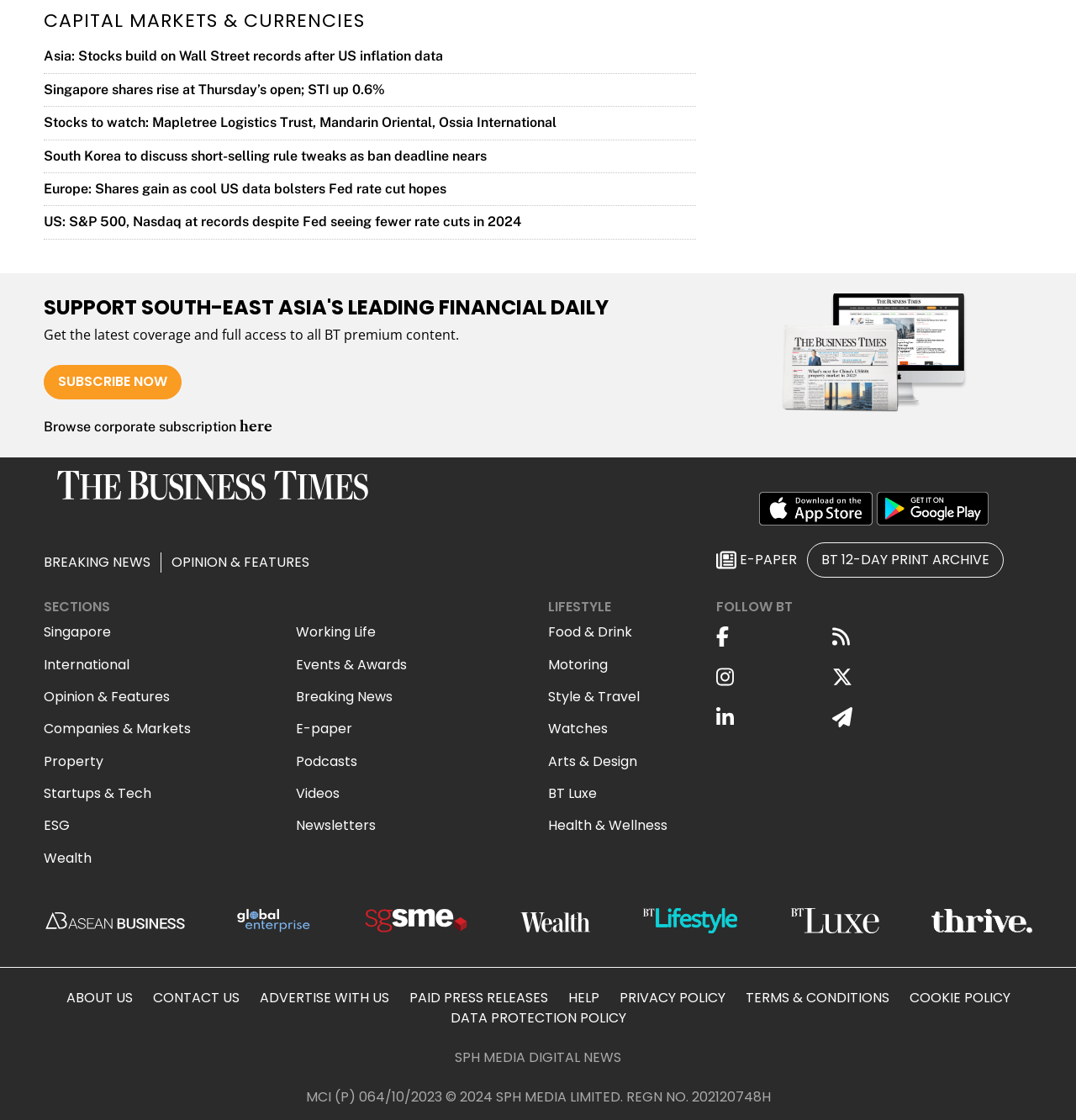Specify the bounding box coordinates of the area to click in order to execute this command: 'Download the BT app on the Apple Store'. The coordinates should consist of four float numbers ranging from 0 to 1, and should be formatted as [left, top, right, bottom].

[0.705, 0.438, 0.811, 0.469]